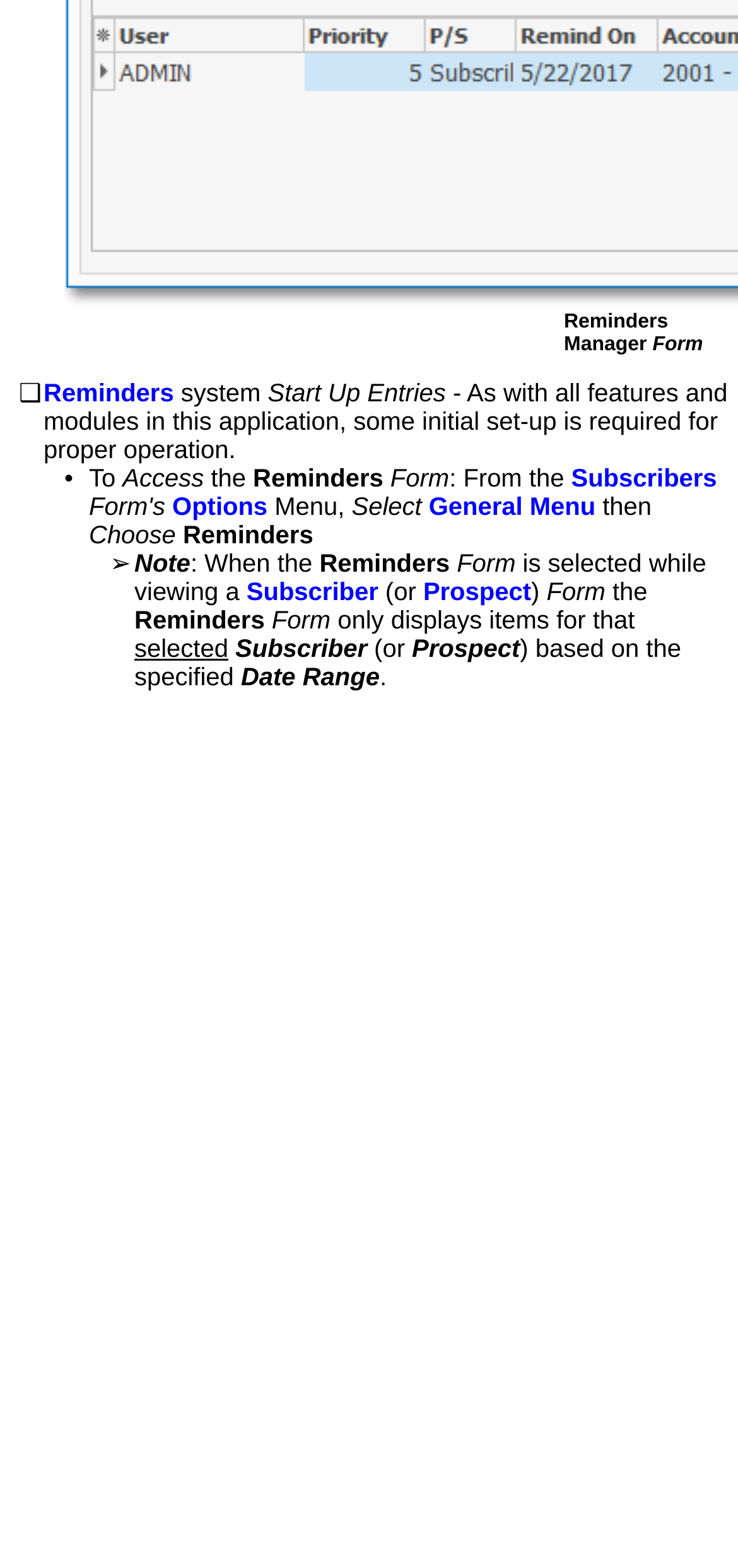Identify the bounding box coordinates for the UI element described by the following text: "Reminders". Provide the coordinates as four float numbers between 0 and 1, in the format [left, top, right, bottom].

[0.059, 0.241, 0.236, 0.26]